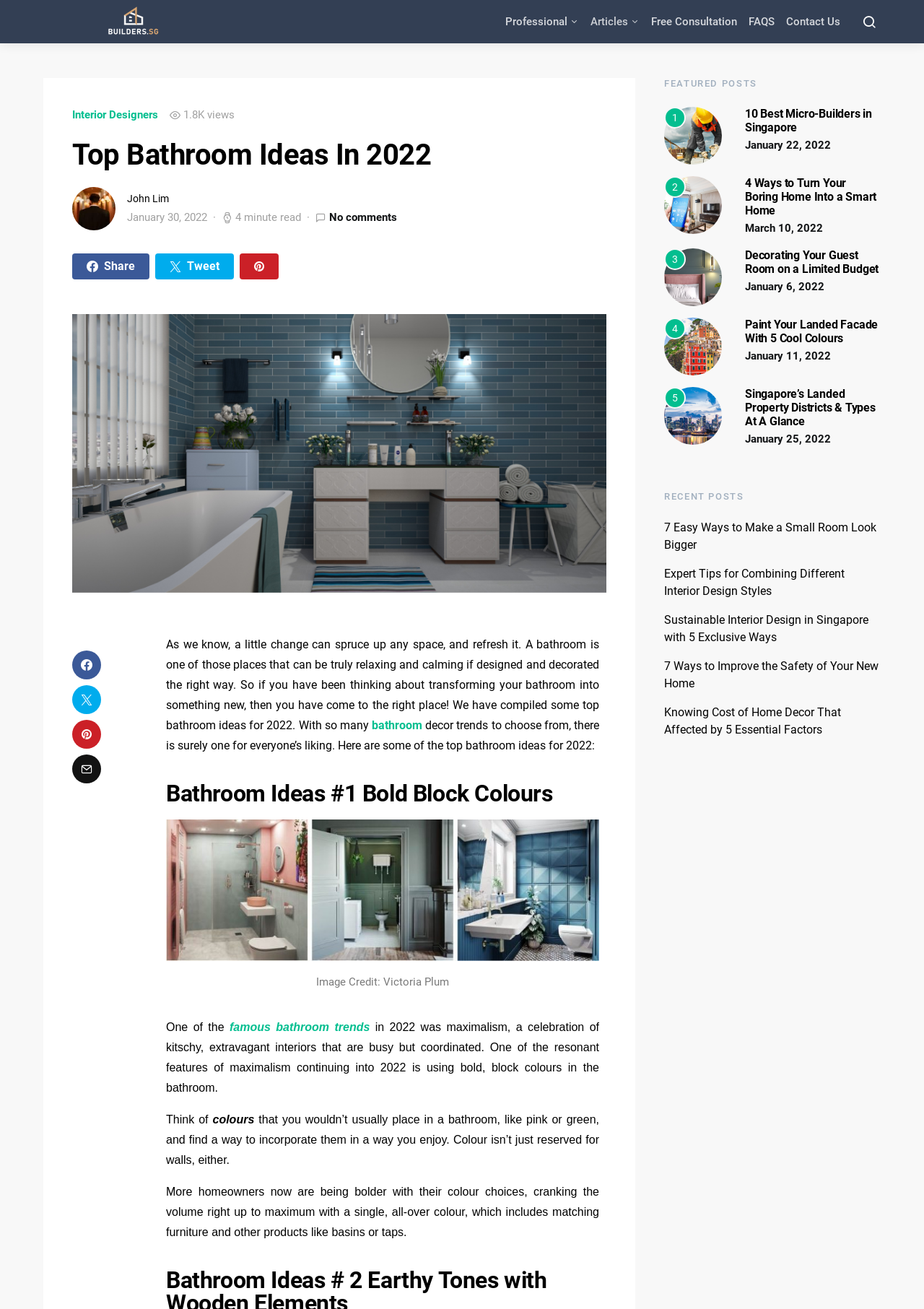Please find the bounding box coordinates (top-left x, top-left y, bottom-right x, bottom-right y) in the screenshot for the UI element described as follows: aria-label="Search ambest.com" name="query" placeholder="Search ambest.com"

None